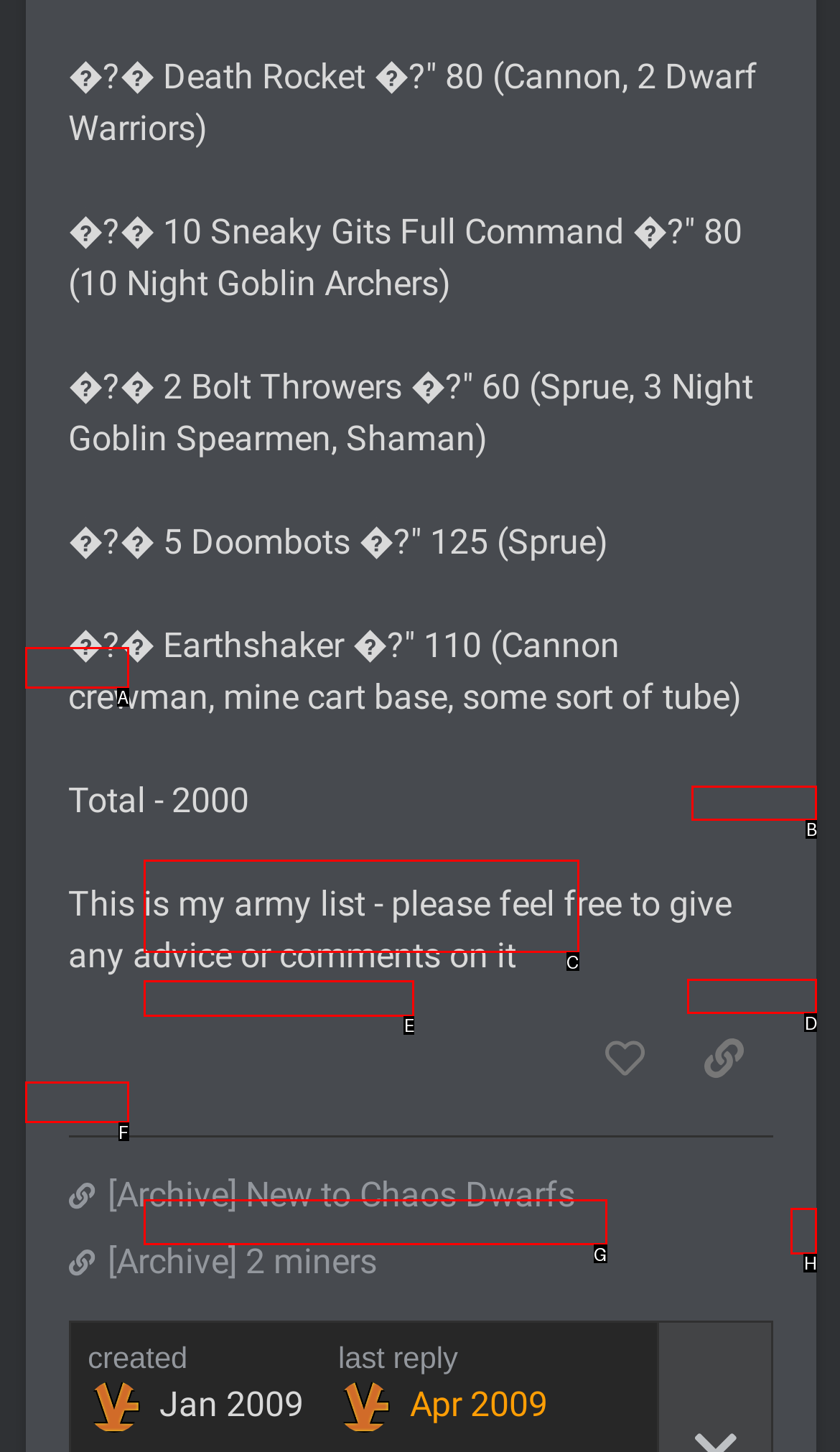Choose the HTML element that best fits the given description: Nov 2023. Answer by stating the letter of the option.

D